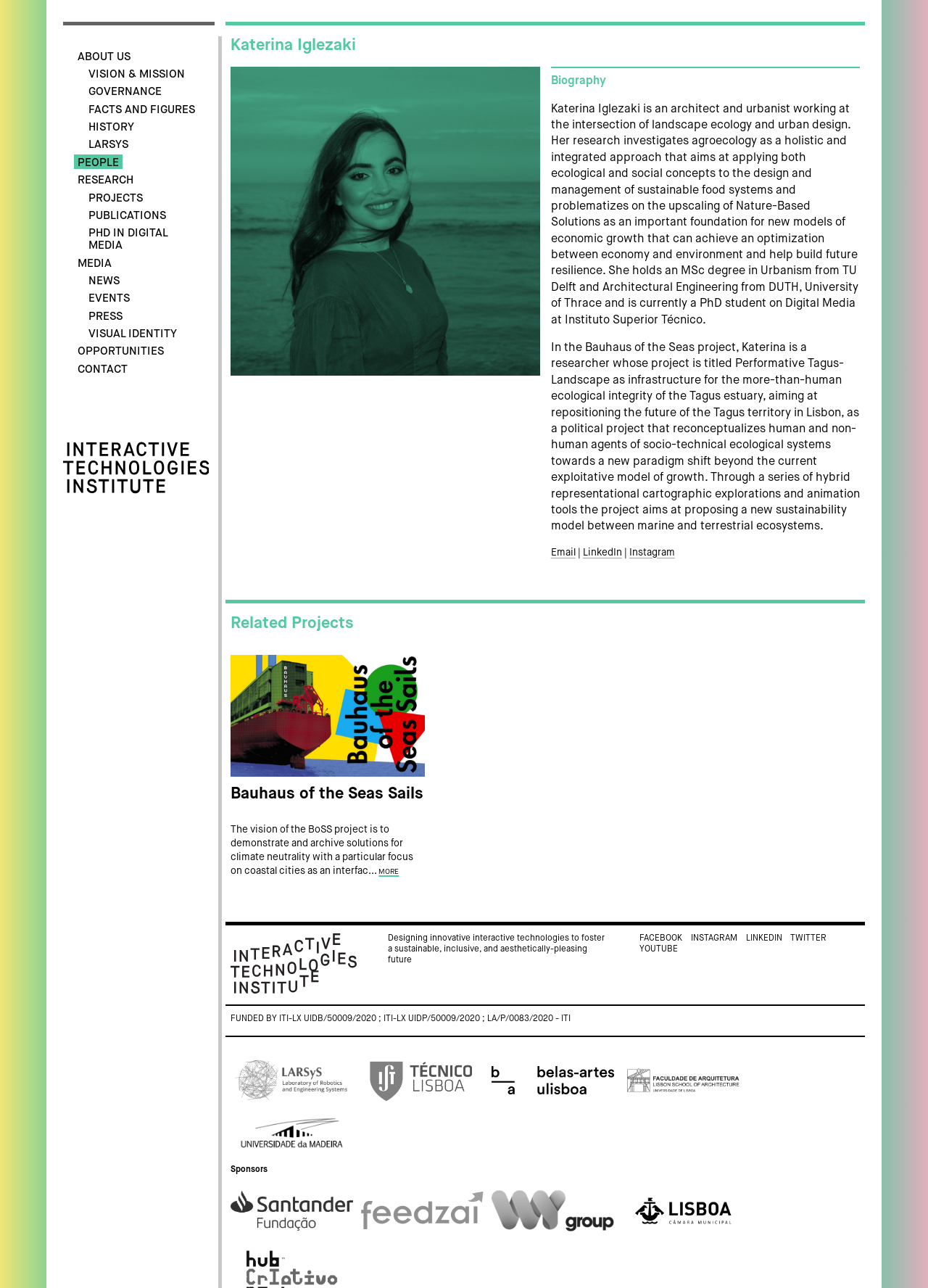Locate the bounding box coordinates of the area that needs to be clicked to fulfill the following instruction: "Watch videos on Our Youtube". The coordinates should be in the format of four float numbers between 0 and 1, namely [left, top, right, bottom].

None